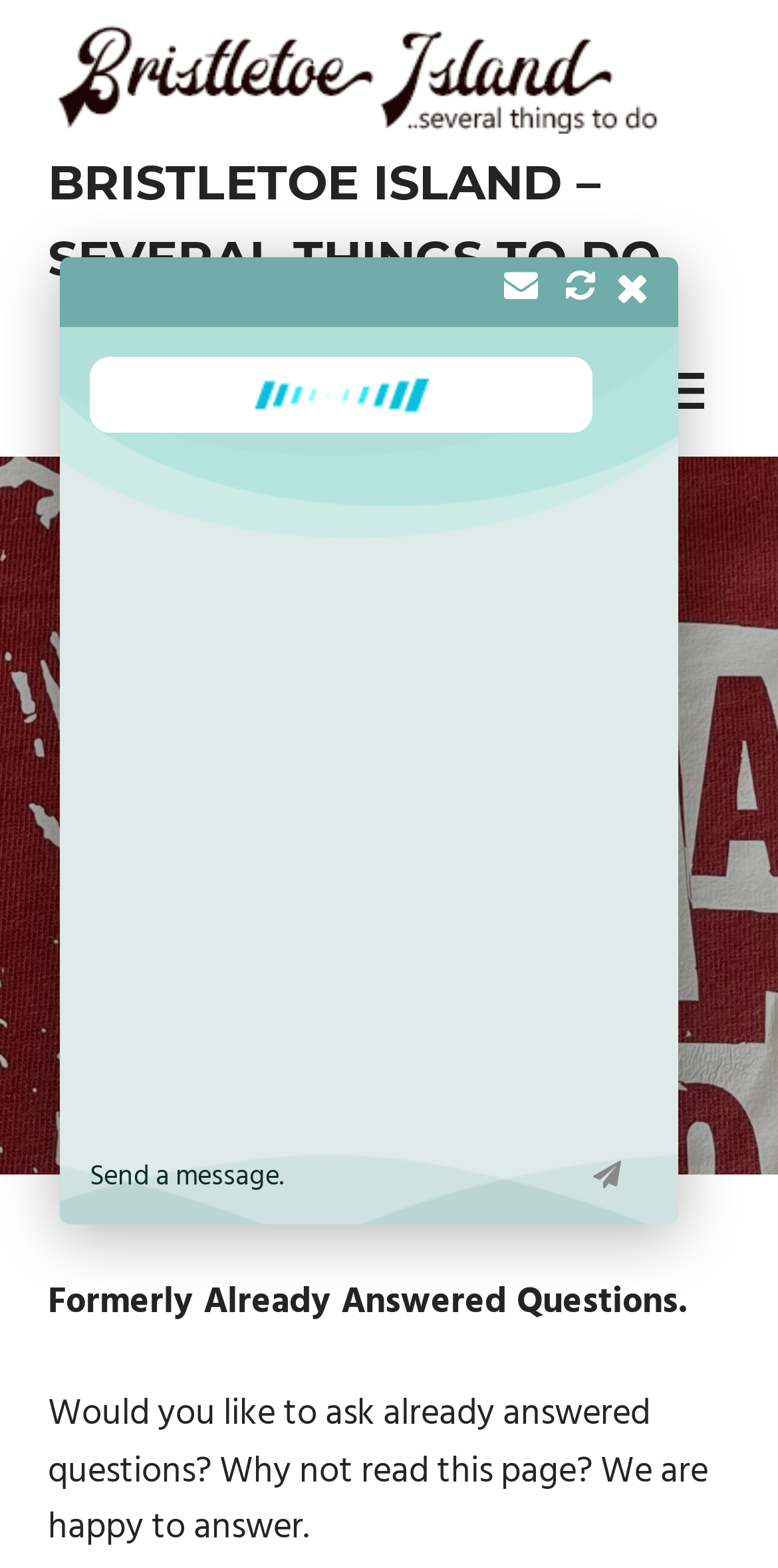What can be done with the transcript?
Based on the image, answer the question with a single word or brief phrase.

Send it via email